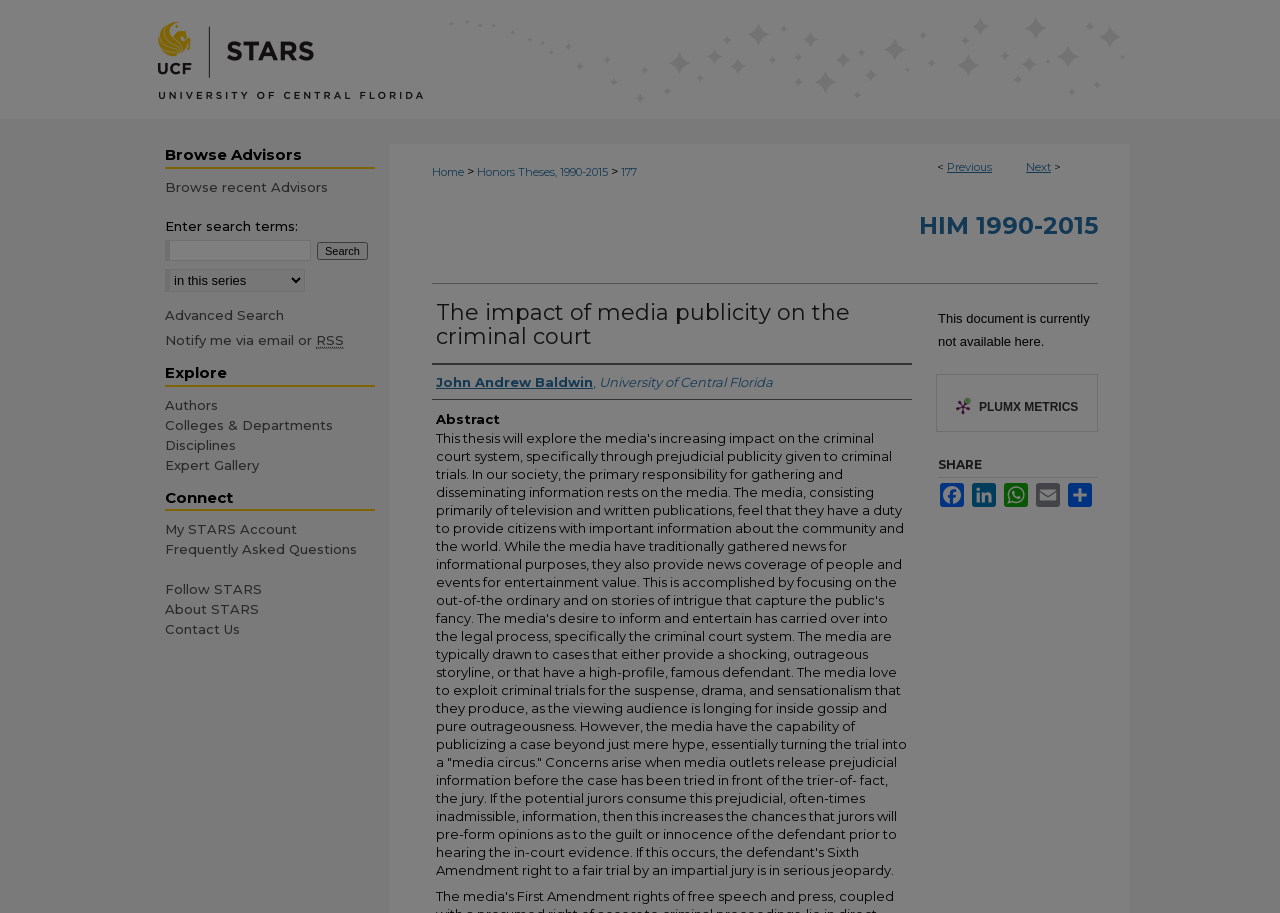Answer this question in one word or a short phrase: What is the purpose of the media in the society?

To gather and disseminate information